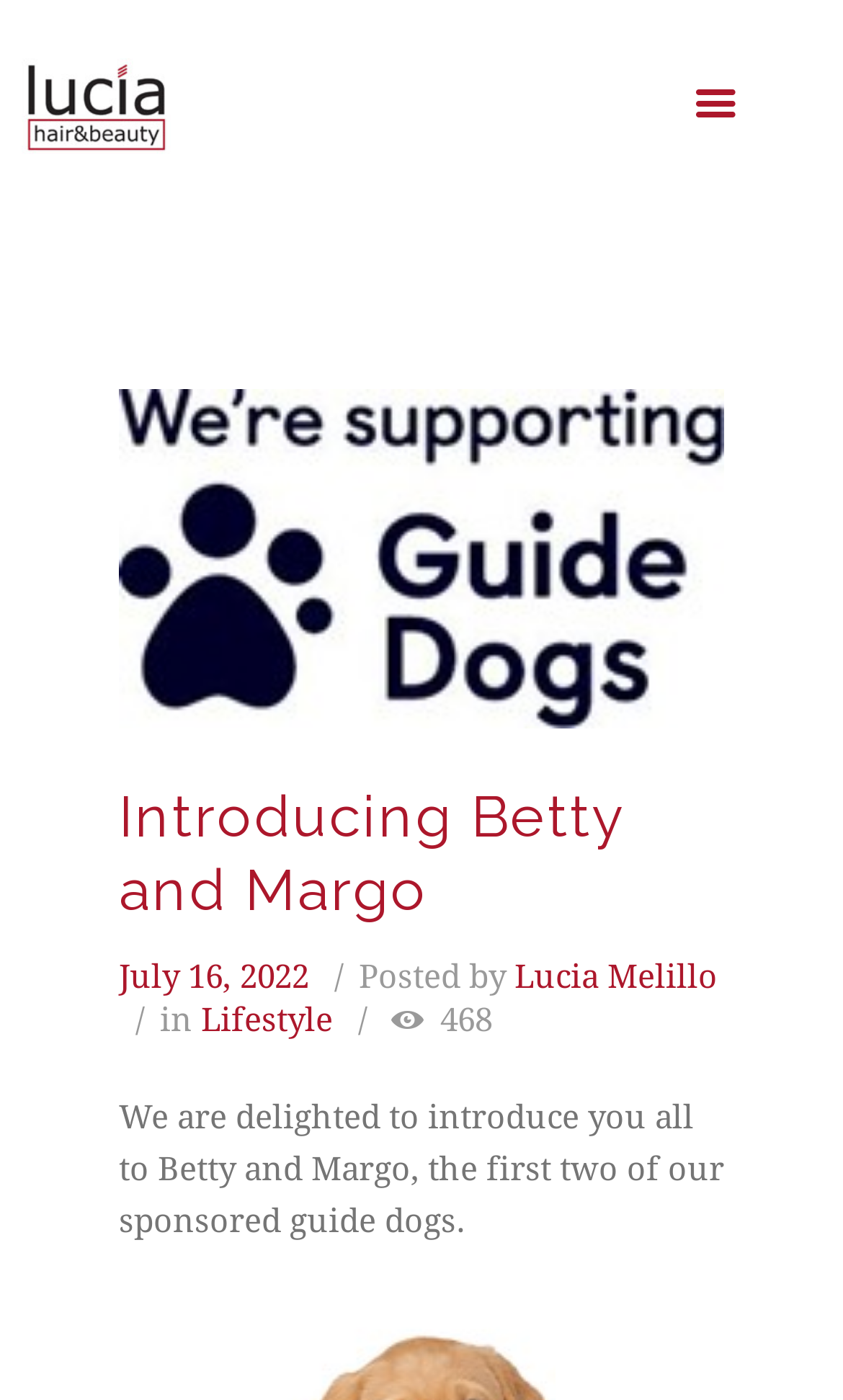What category is the article in?
Please provide a single word or phrase in response based on the screenshot.

Lifestyle